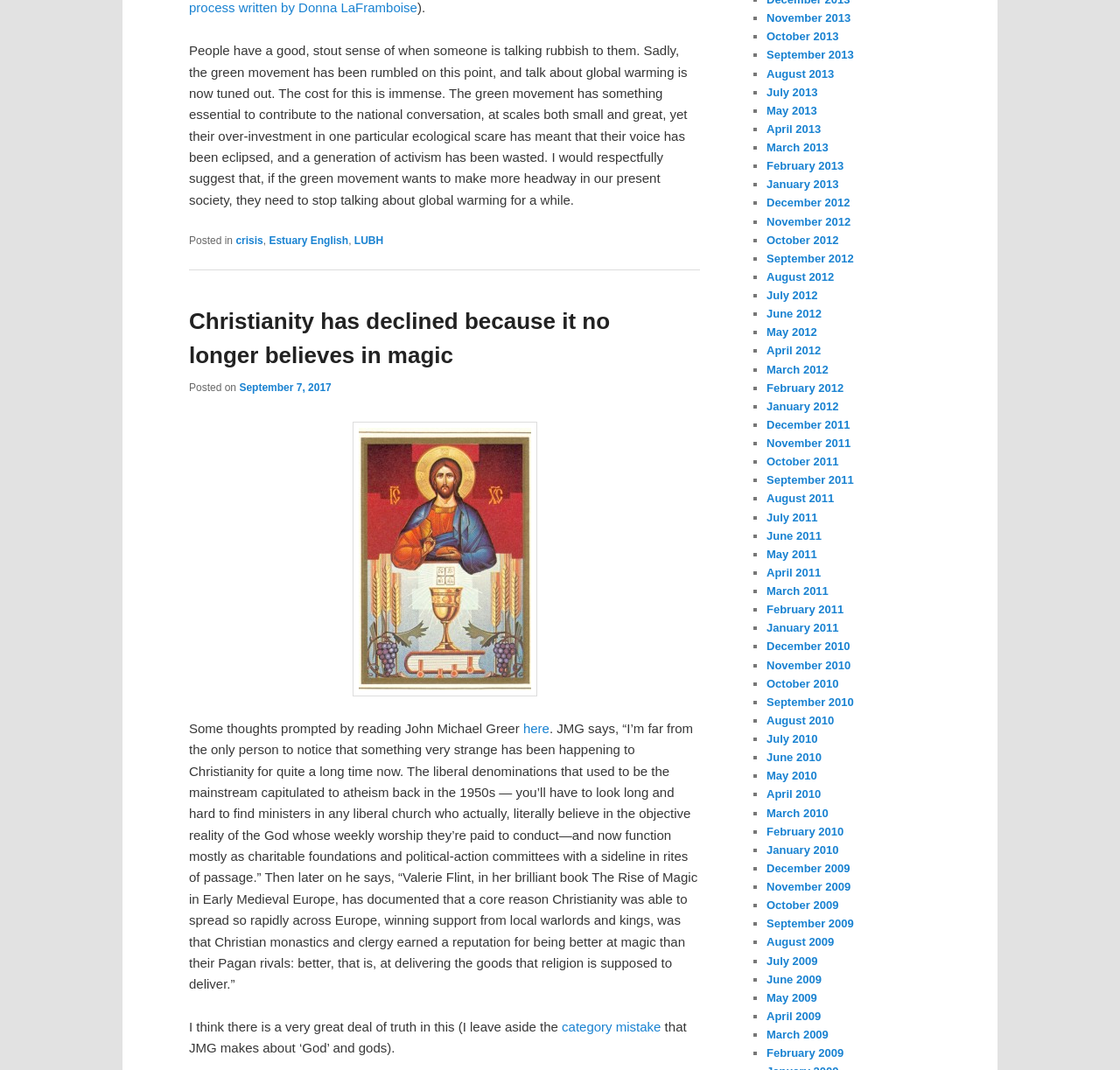What is the author's tone in the article?
Please answer the question with a detailed response using the information from the screenshot.

The author's tone in the article is reflective, as evidenced by the use of phrases such as 'I think there is a very great deal of truth in this' and 'Some thoughts prompted by reading John Michael Greer', which suggest a thoughtful and contemplative tone.